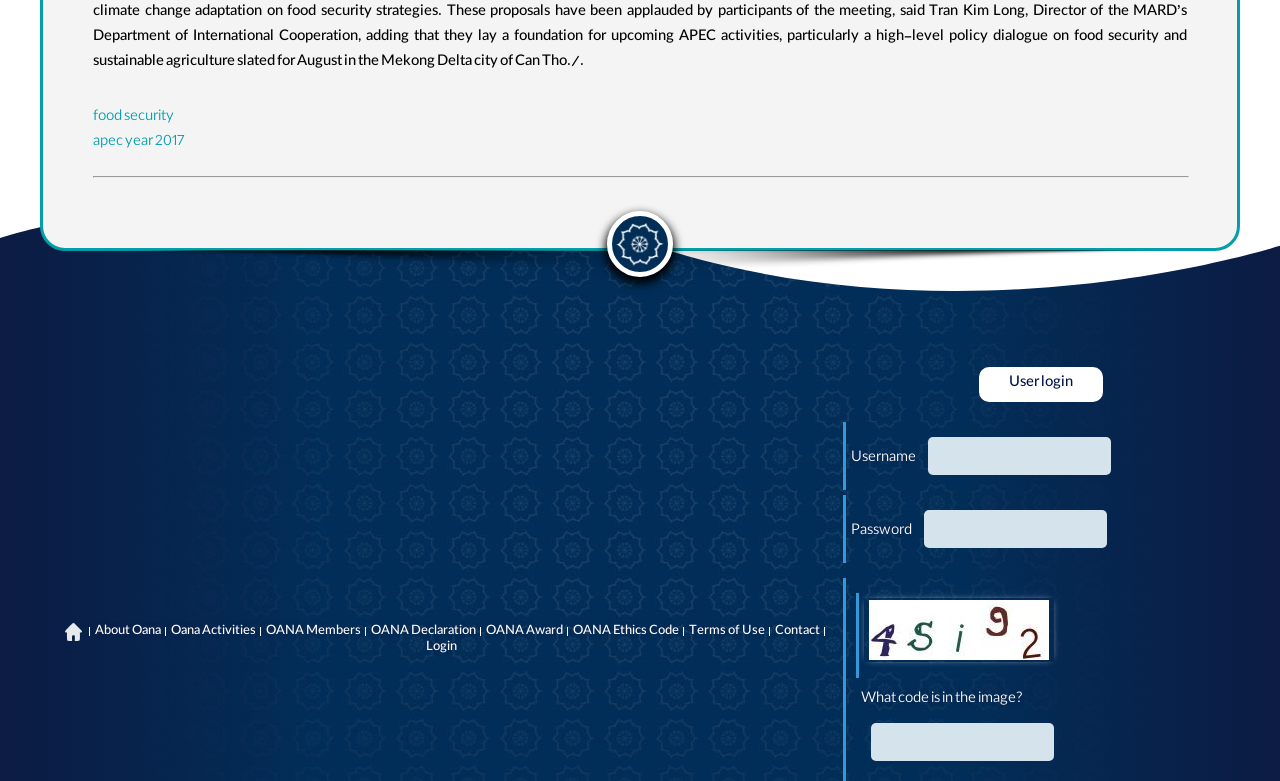Based on the element description: "food security", identify the UI element and provide its bounding box coordinates. Use four float numbers between 0 and 1, [left, top, right, bottom].

[0.073, 0.136, 0.136, 0.167]